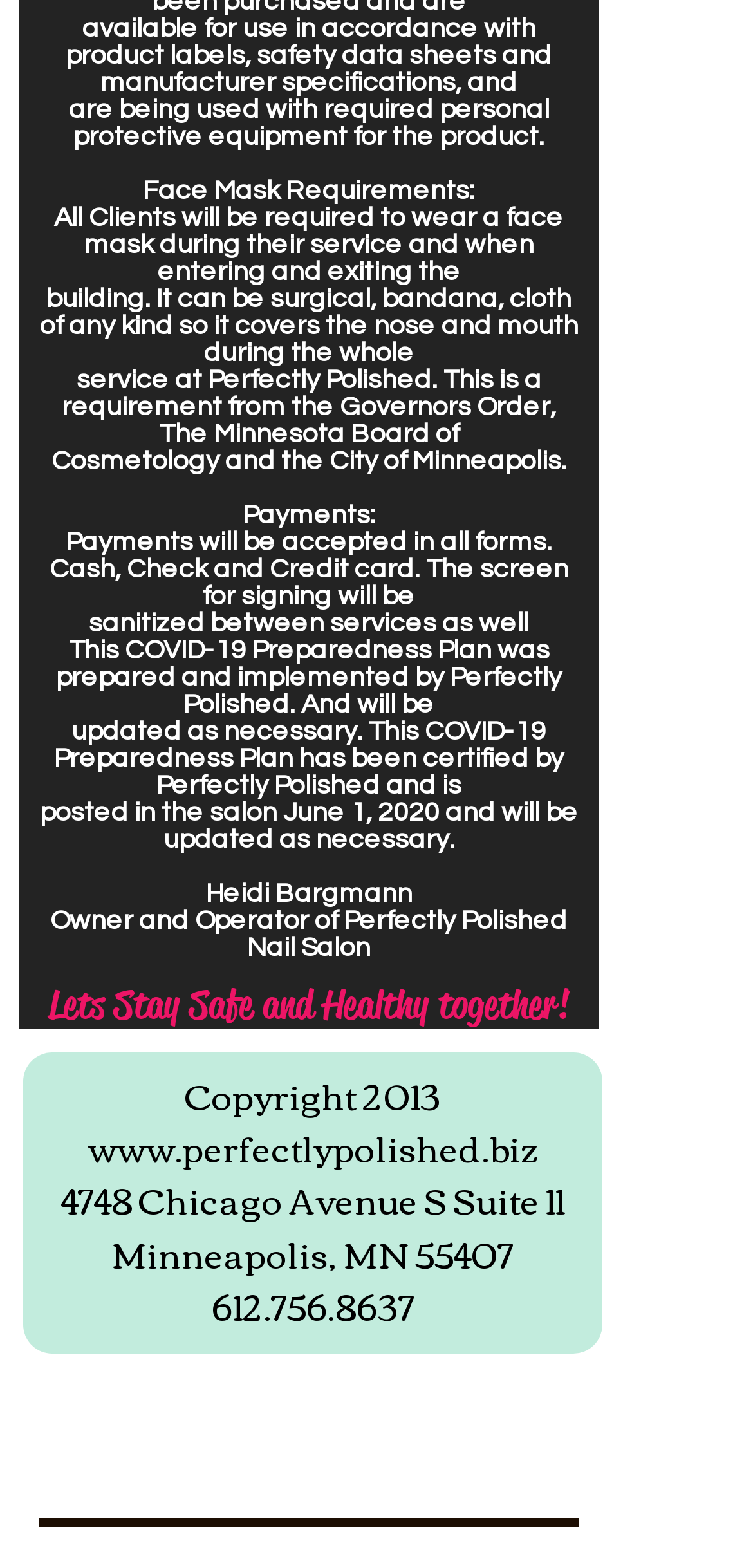Who prepared the COVID-19 Preparedness Plan?
Observe the image and answer the question with a one-word or short phrase response.

Perfectly Polished